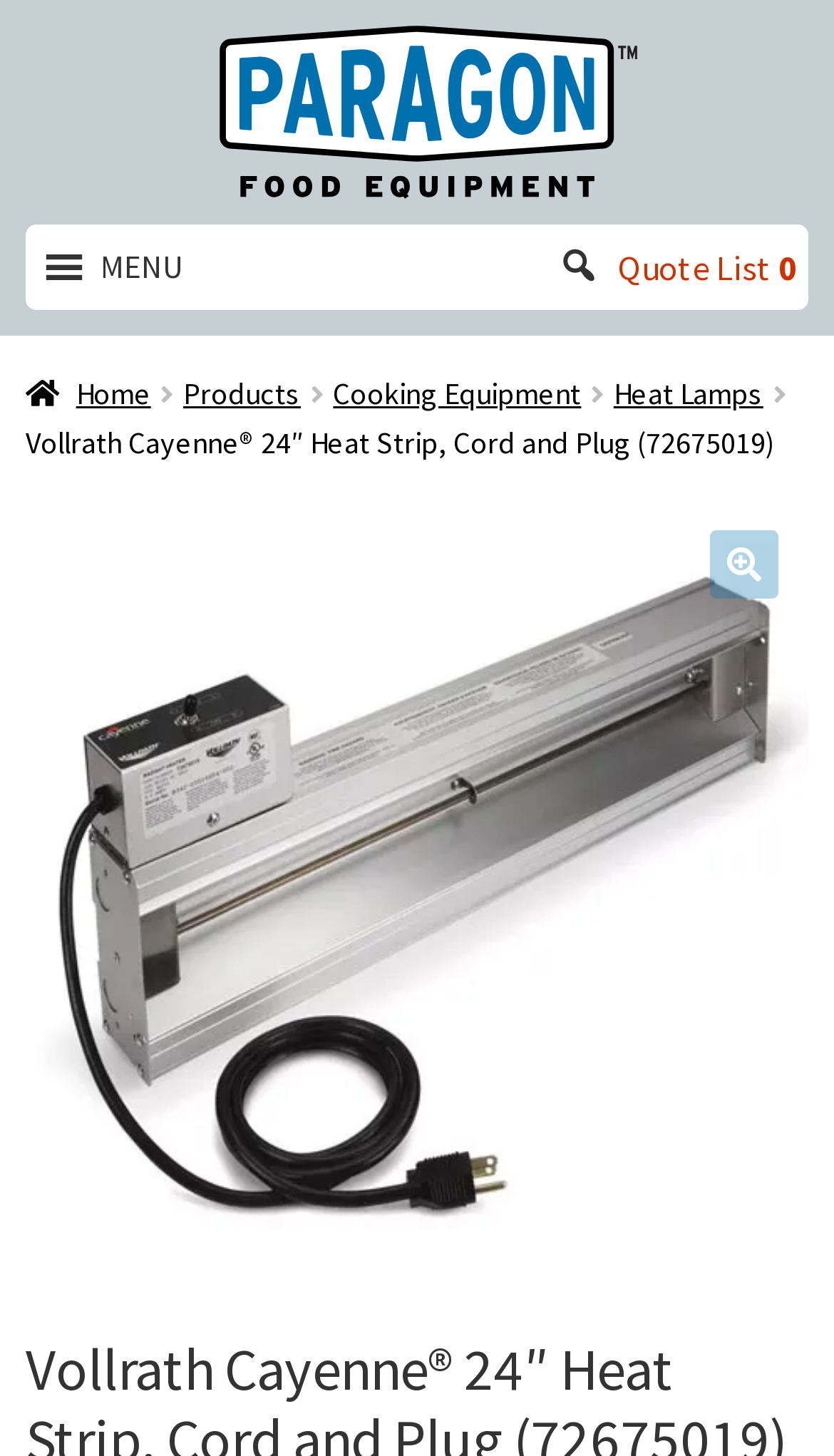Please indicate the bounding box coordinates of the element's region to be clicked to achieve the instruction: "Search for something". Provide the coordinates as four float numbers between 0 and 1, i.e., [left, top, right, bottom].

[0.29, 0.165, 0.726, 0.202]